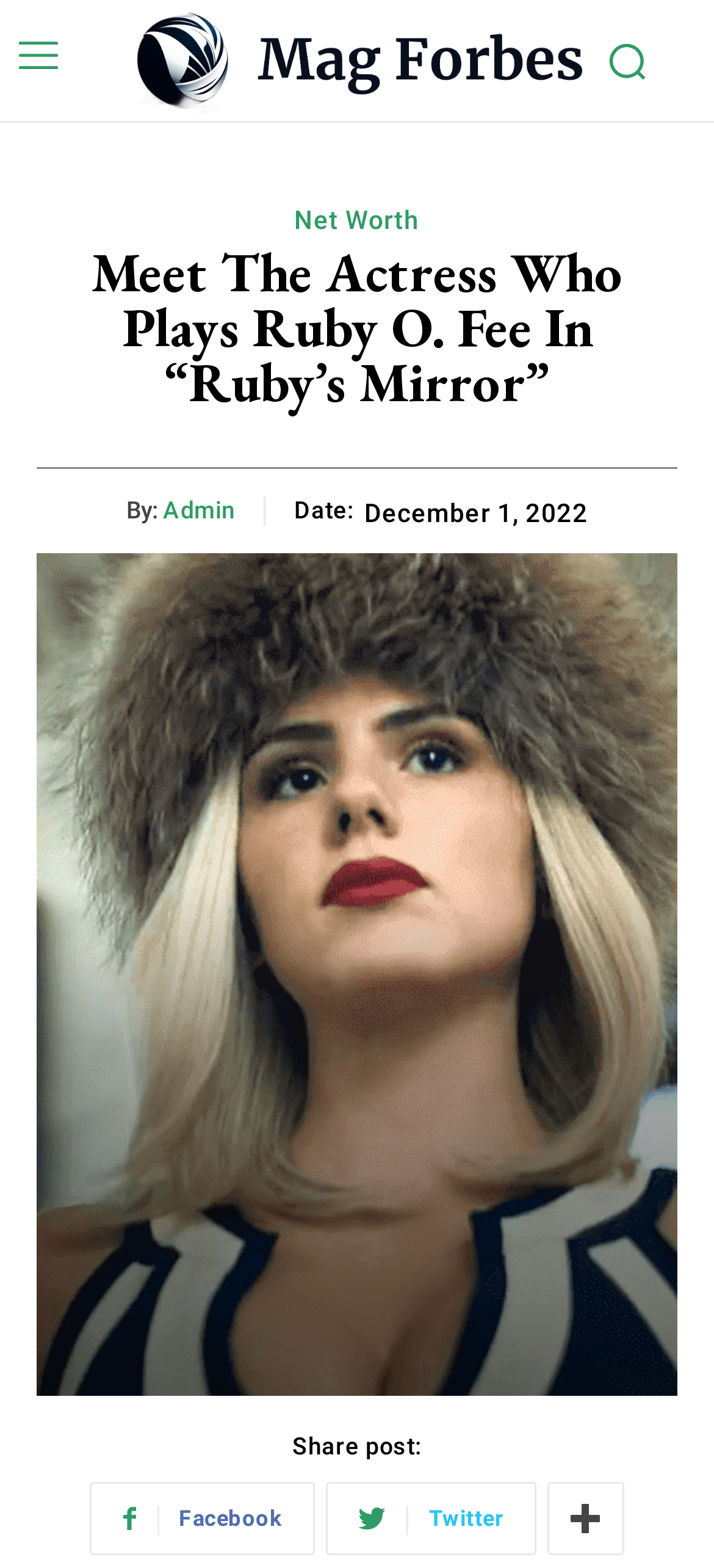What is the name of the actress in the article?
Provide a thorough and detailed answer to the question.

The article's title mentions Ruby O. Fee, and the content is about her, so the answer is Ruby O. Fee.